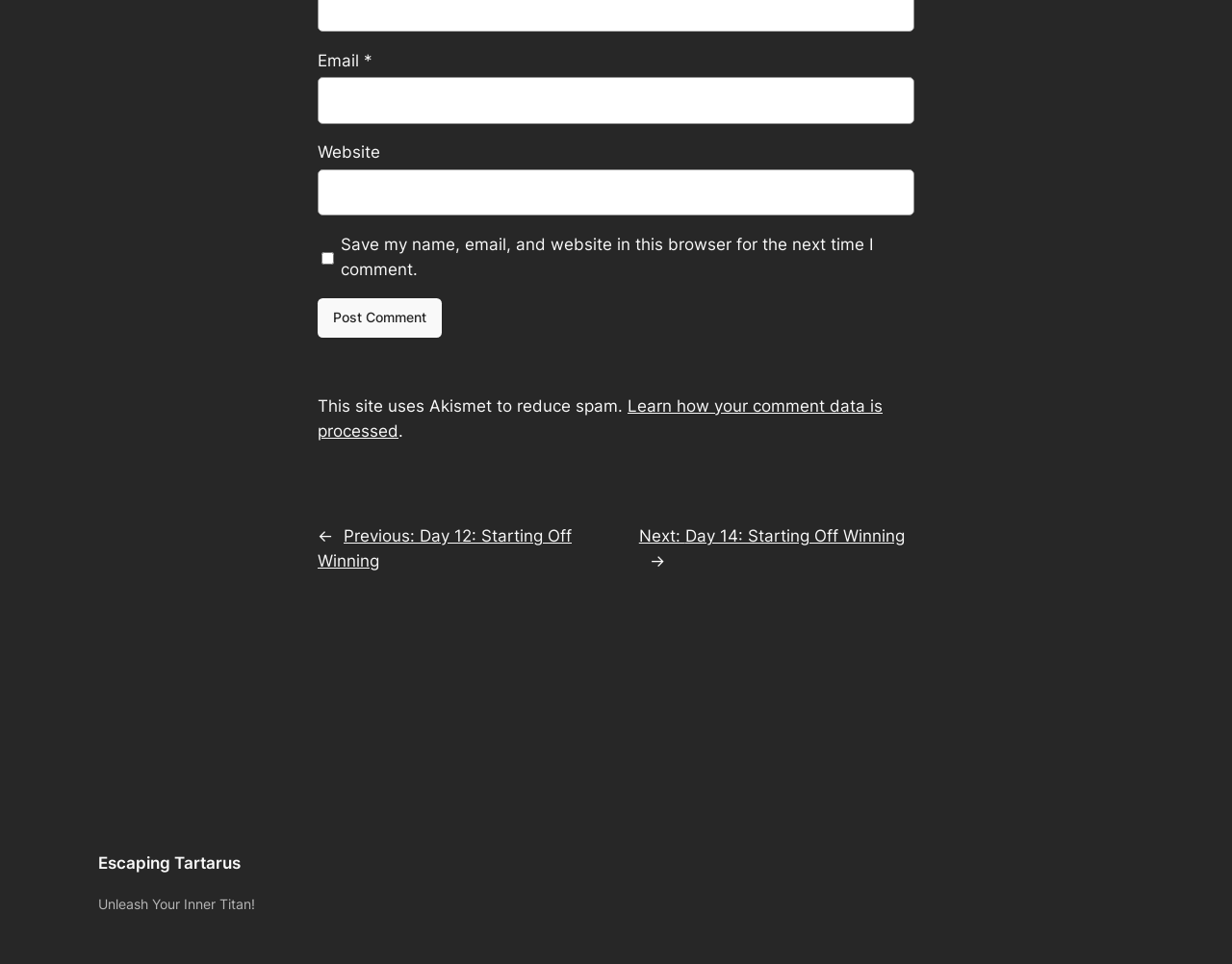Identify the bounding box coordinates of the part that should be clicked to carry out this instruction: "Post a comment".

[0.258, 0.309, 0.359, 0.35]